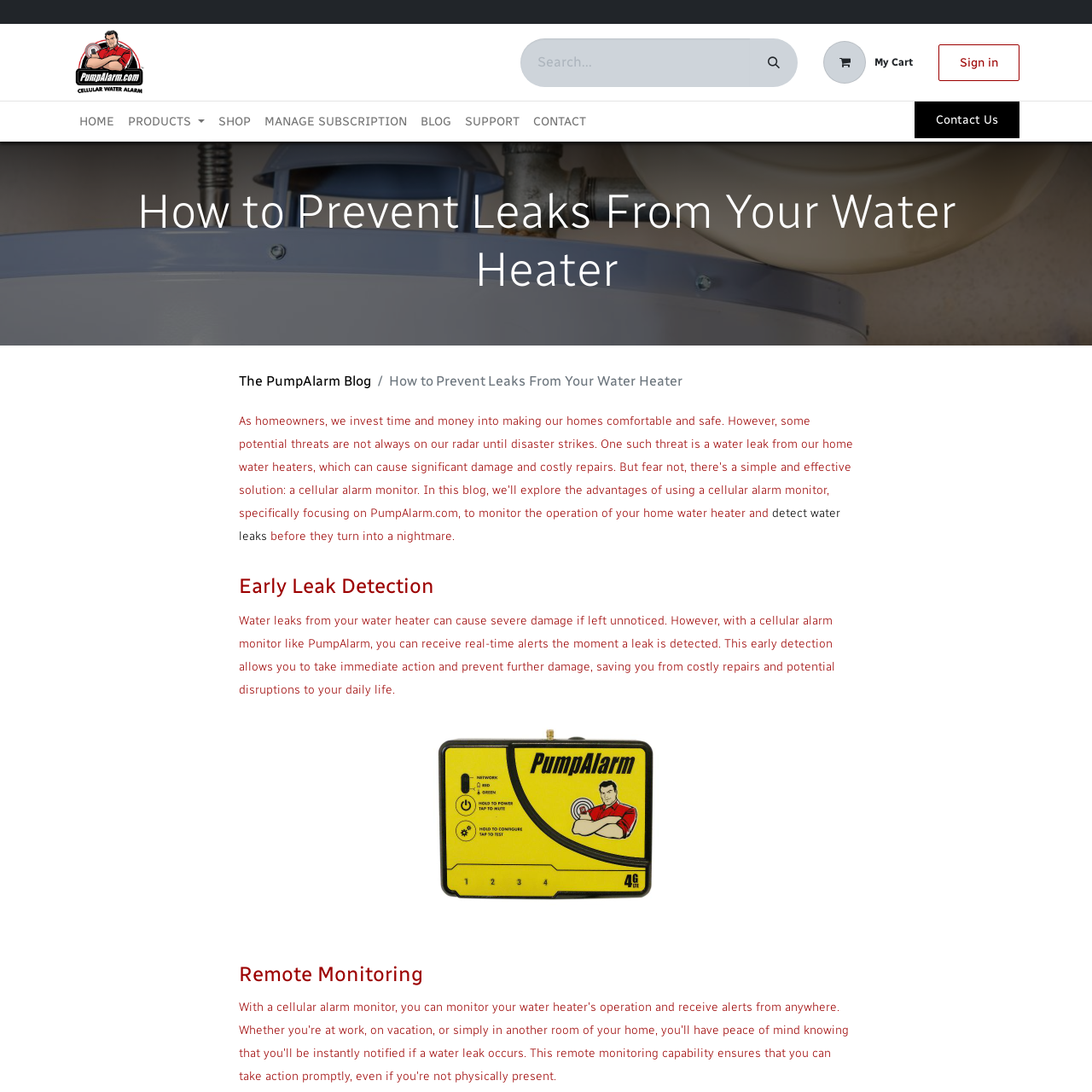Find the bounding box coordinates of the element you need to click on to perform this action: 'Sign in to your account'. The coordinates should be represented by four float values between 0 and 1, in the format [left, top, right, bottom].

[0.859, 0.041, 0.934, 0.074]